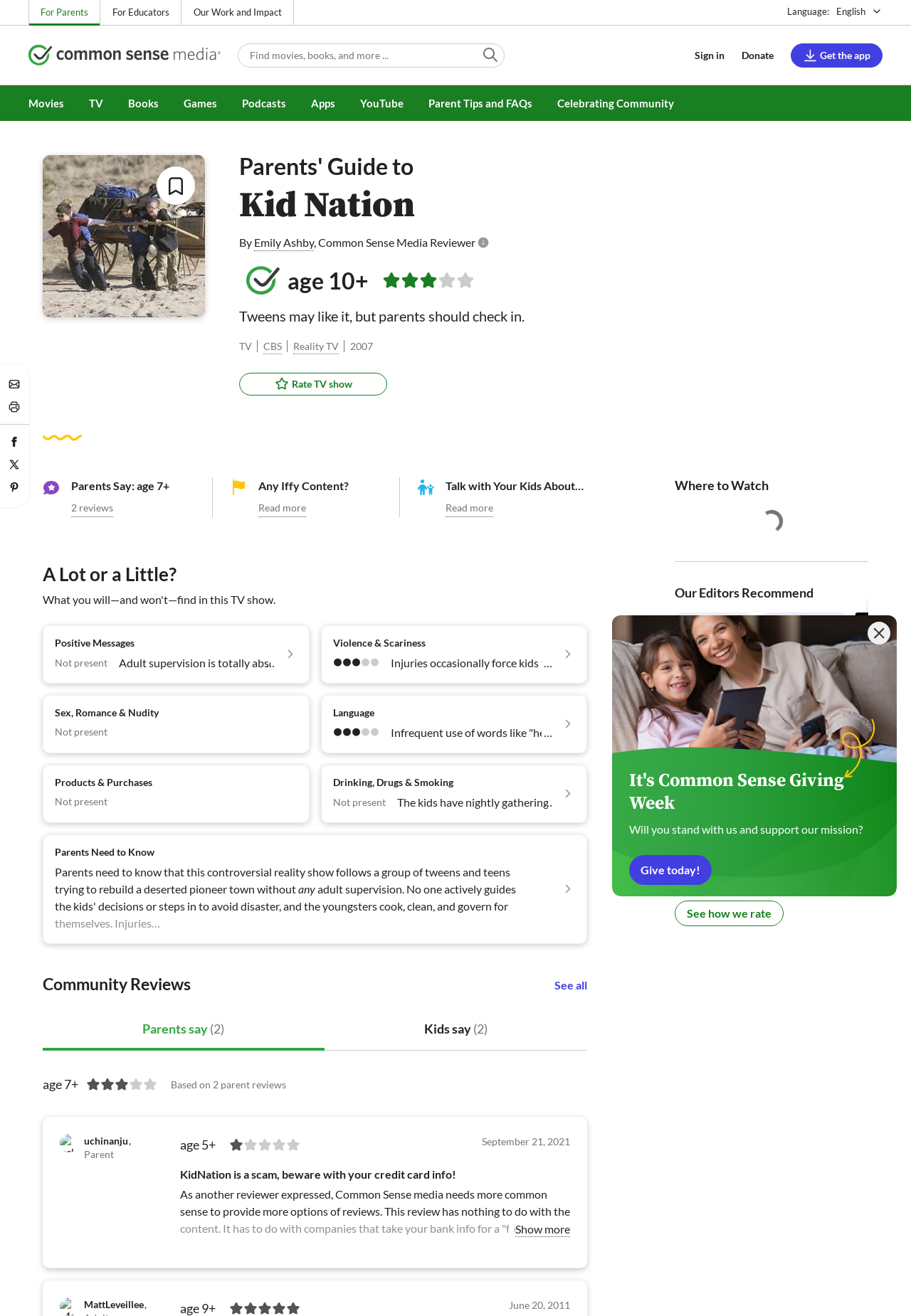How many categories are there for reviews?
Use the image to give a comprehensive and detailed response to the question.

I counted the number of categories listed on the webpage, which are Movies, TV, Books, Games, and Podcasts, and found that there are 5 categories in total.